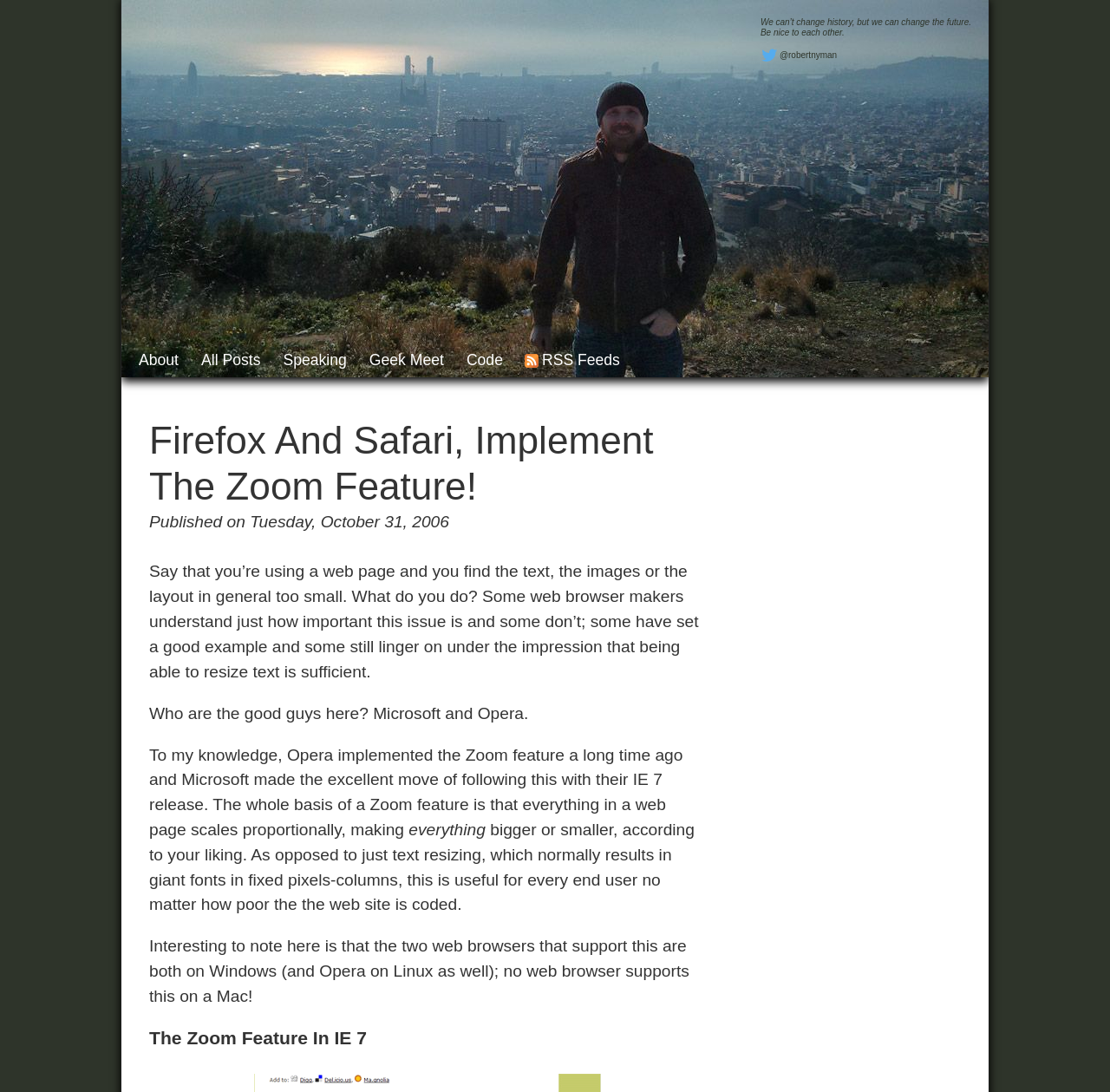Please predict the bounding box coordinates of the element's region where a click is necessary to complete the following instruction: "Check the post published date". The coordinates should be represented by four float numbers between 0 and 1, i.e., [left, top, right, bottom].

[0.134, 0.469, 0.405, 0.486]